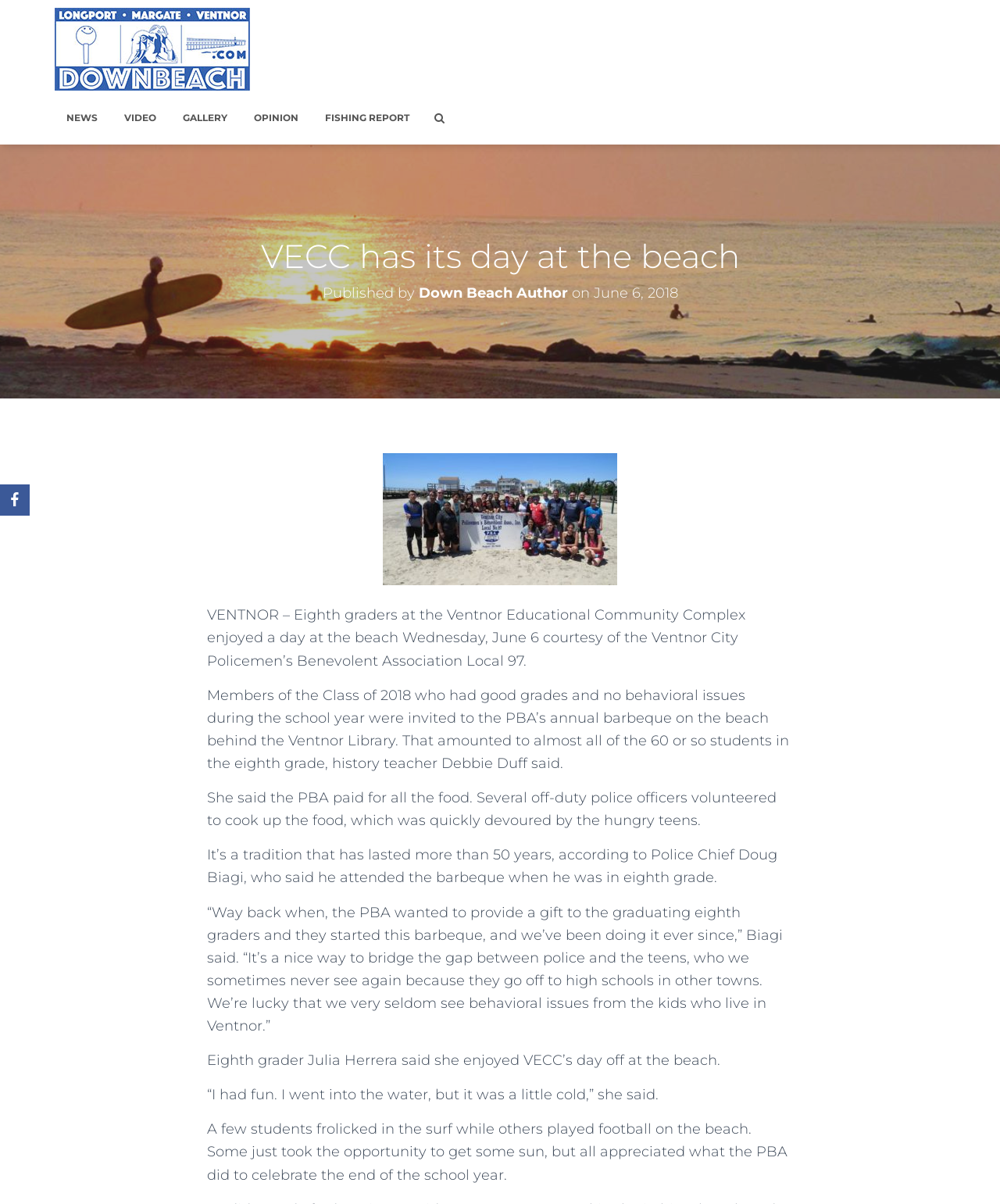Determine the bounding box coordinates for the HTML element described here: "Fishing Report".

[0.313, 0.082, 0.421, 0.114]